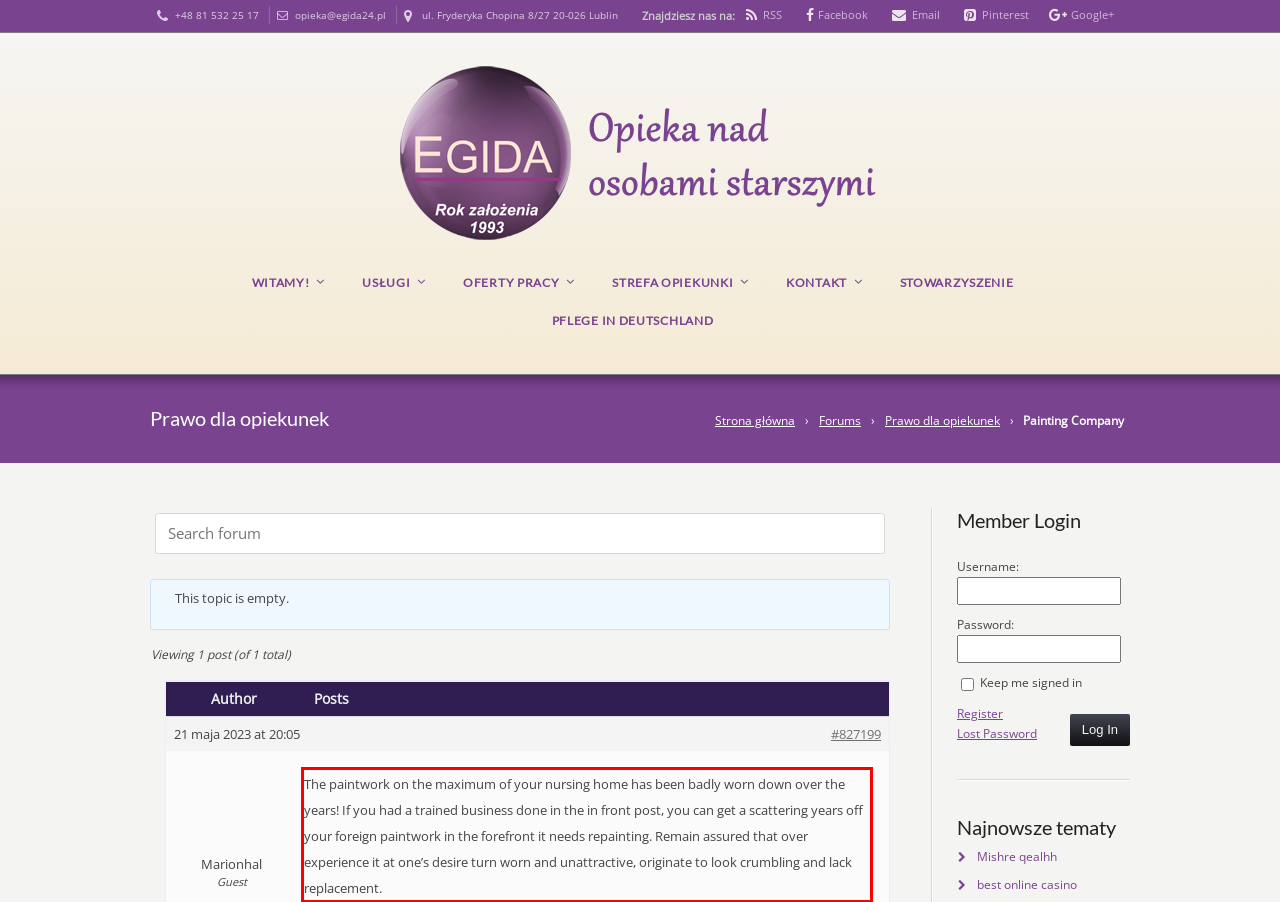Please examine the webpage screenshot and extract the text within the red bounding box using OCR.

The paintwork on the maximum of your nursing home has been badly worn down over the years! If you had a trained business done in the in front post, you can get a scattering years off your foreign paintwork in the forefront it needs repainting. Remain assured that over experience it at one’s desire turn worn and unattractive, originate to look crumbling and lack replacement.